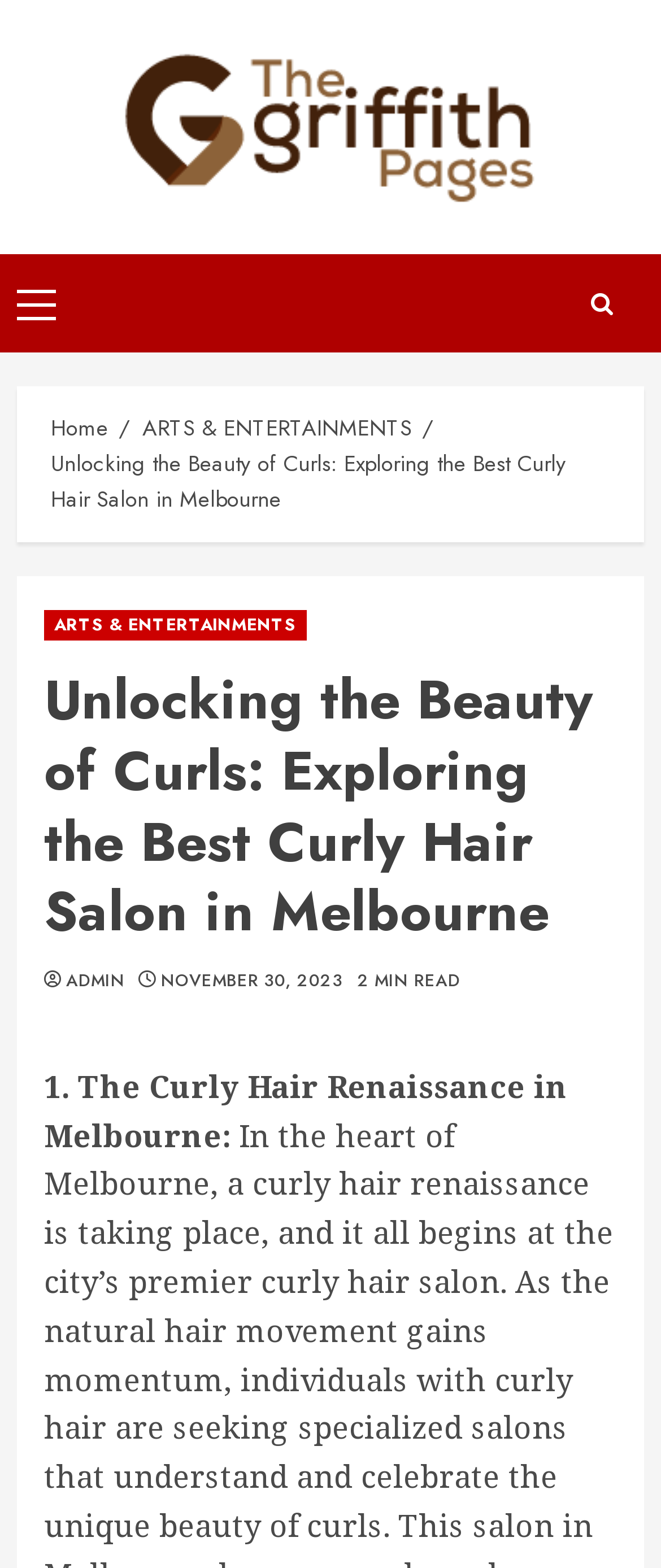How many links are in the primary menu?
Provide a concise answer using a single word or phrase based on the image.

1